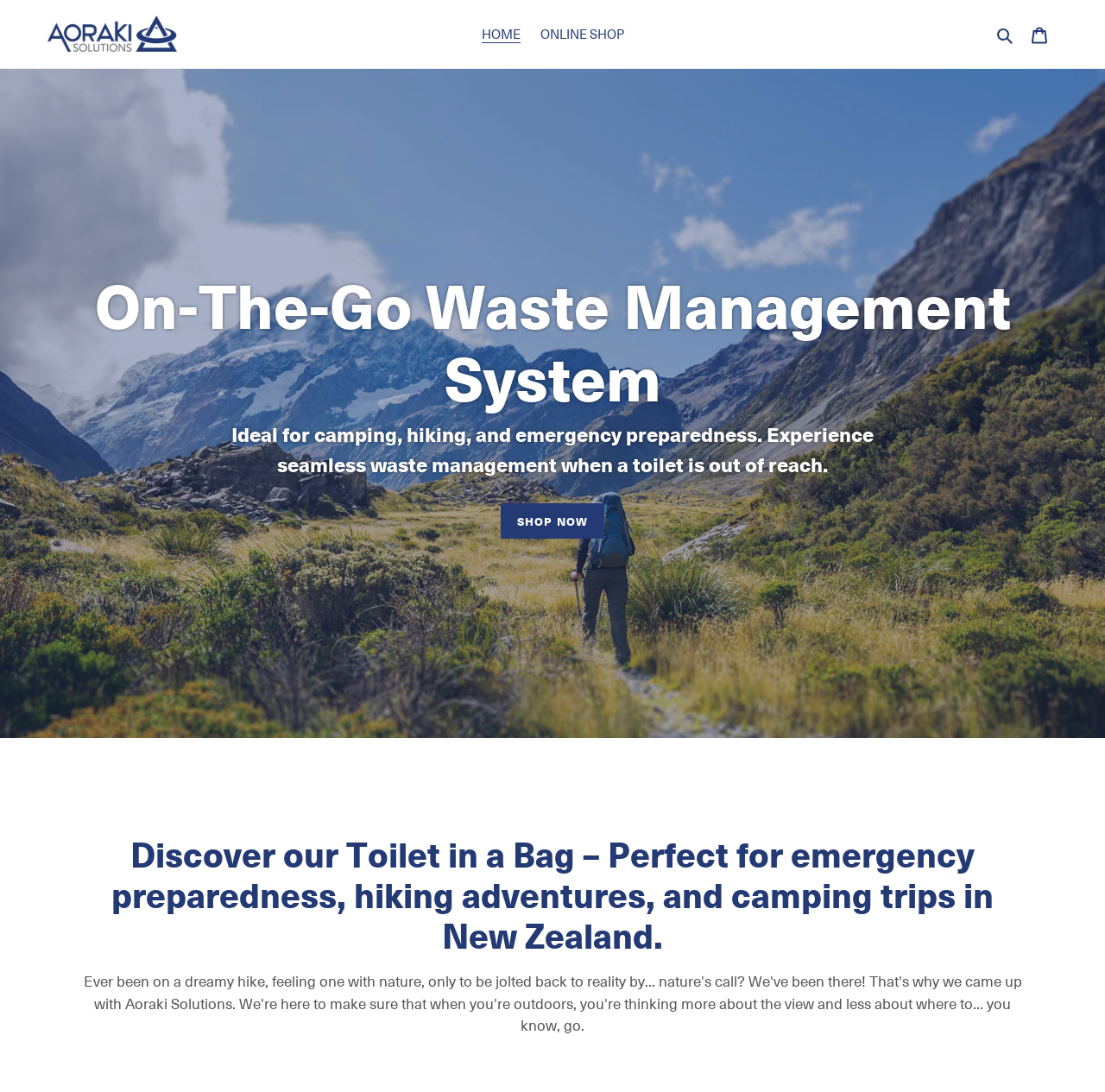Please provide a one-word or phrase answer to the question: 
Where can the product be used?

New Zealand